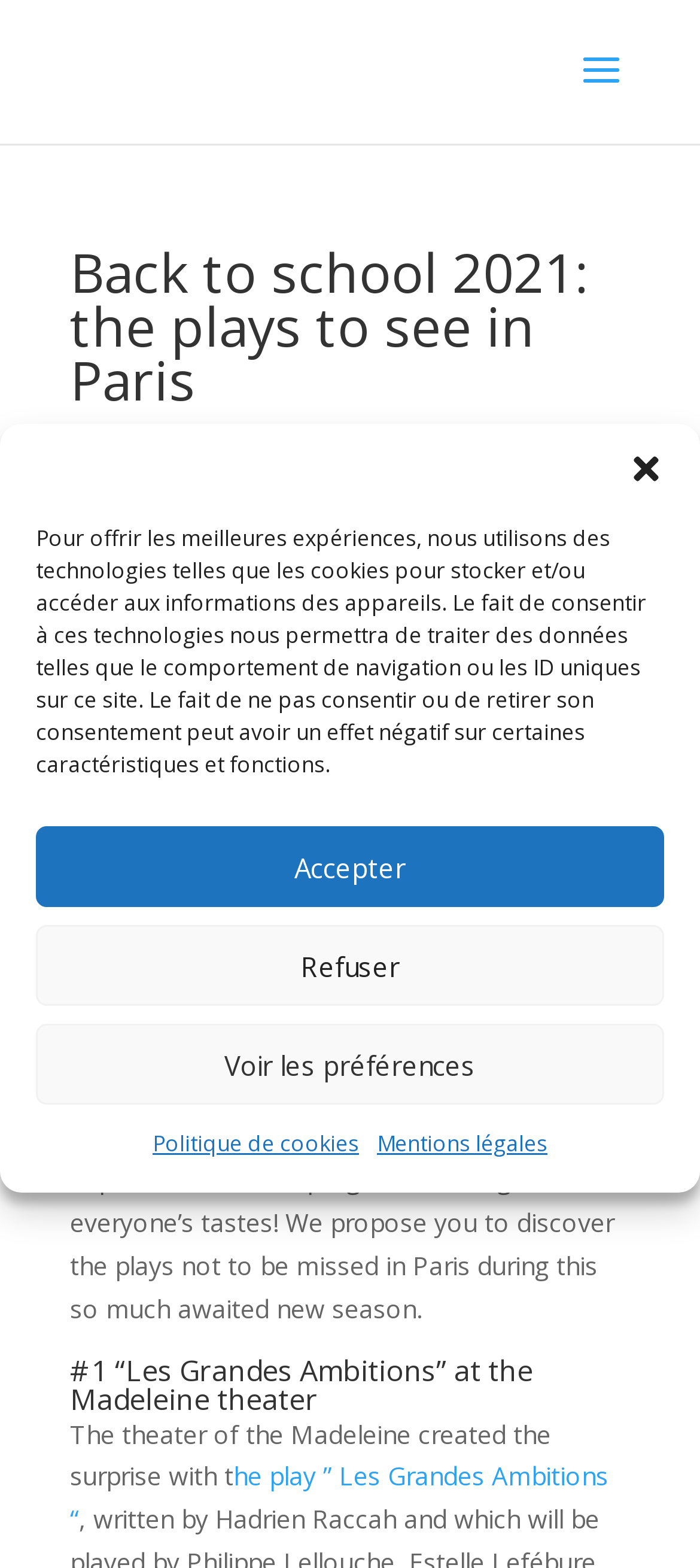What is the name of the play at the Madeleine theater?
Please give a detailed and elaborate answer to the question based on the image.

The name of the play at the Madeleine theater can be found in the heading '#1 “Les Grandes Ambitions” at the Madeleine theater' which is located at the bottom of the webpage. This heading is a subheading that describes a specific play.